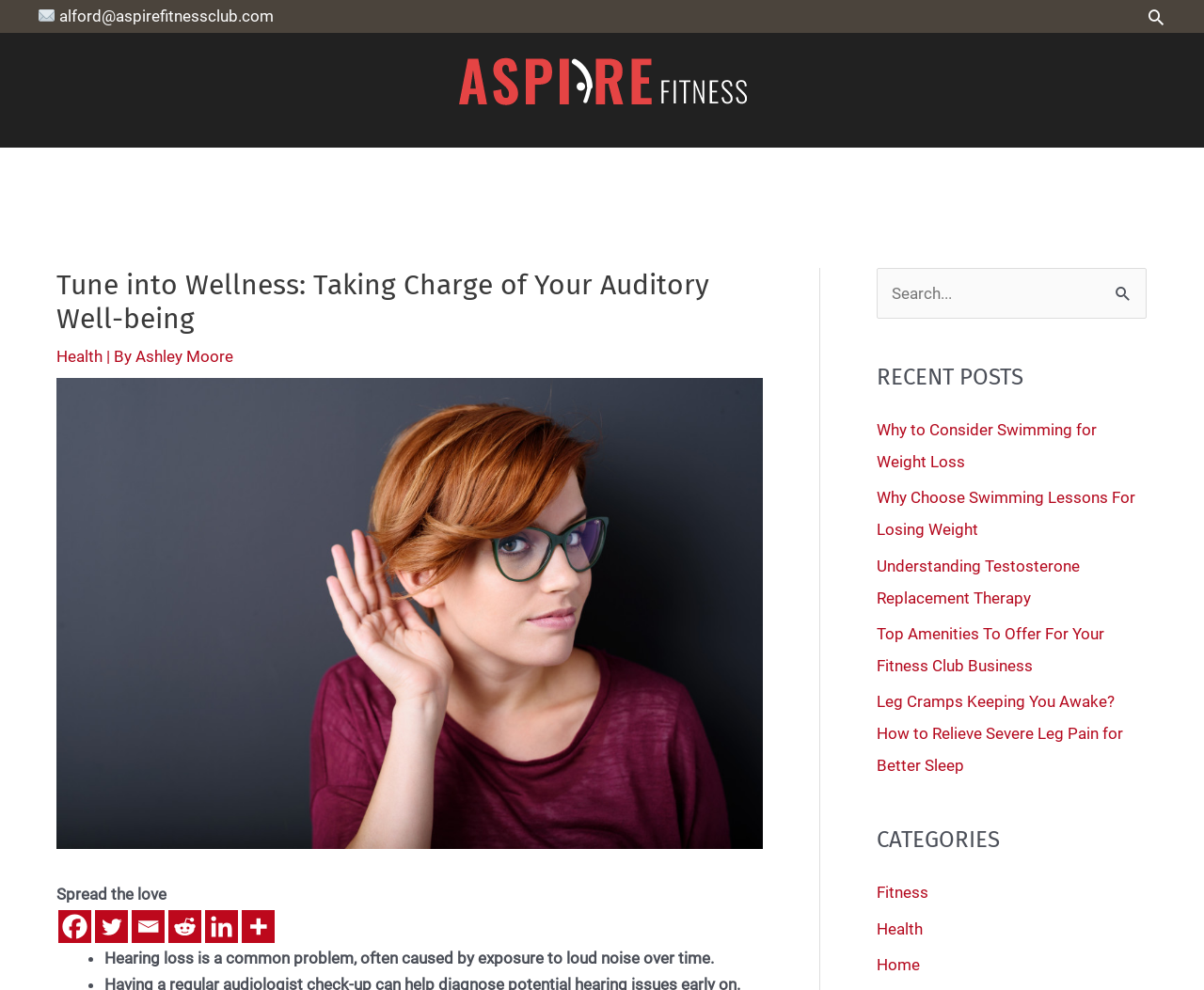What is the topic of the main article?
Refer to the image and give a detailed answer to the query.

The main article is located in the middle section of the webpage, and its heading is 'Tune into Wellness: Taking Charge of Your Auditory Well-being'. This indicates that the topic of the main article is related to auditory well-being.